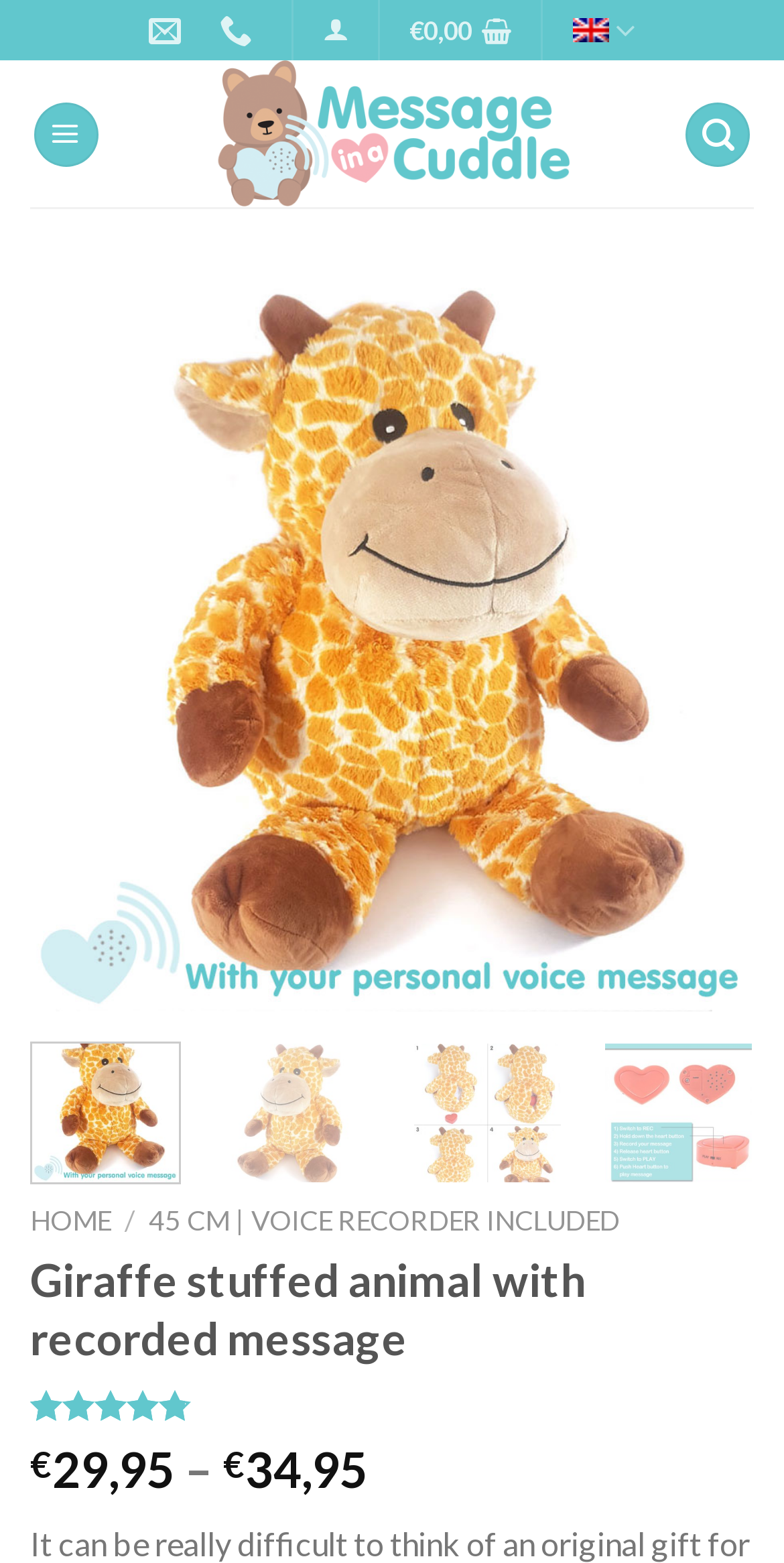Give a short answer using one word or phrase for the question:
What is the rating of the giraffe stuffed animal?

4.75 out of 5